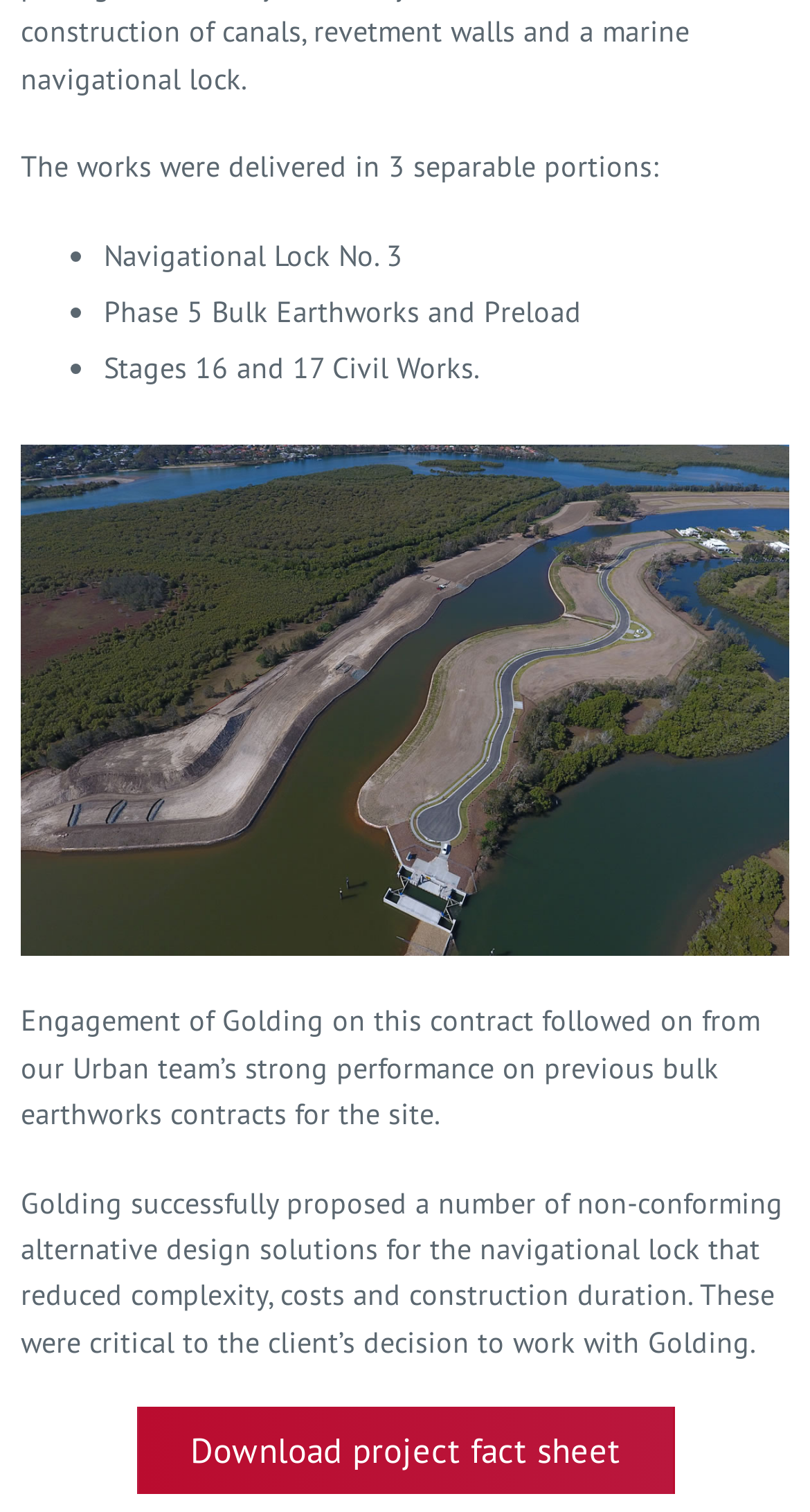How many bulk earthworks contracts did the Urban team work on previously?
Please ensure your answer to the question is detailed and covers all necessary aspects.

The answer can be found in the eighth element, which is a StaticText element containing the text 'Engagement of Golding on this contract followed on from our Urban team’s strong performance on previous bulk earthworks contracts for the site.'.